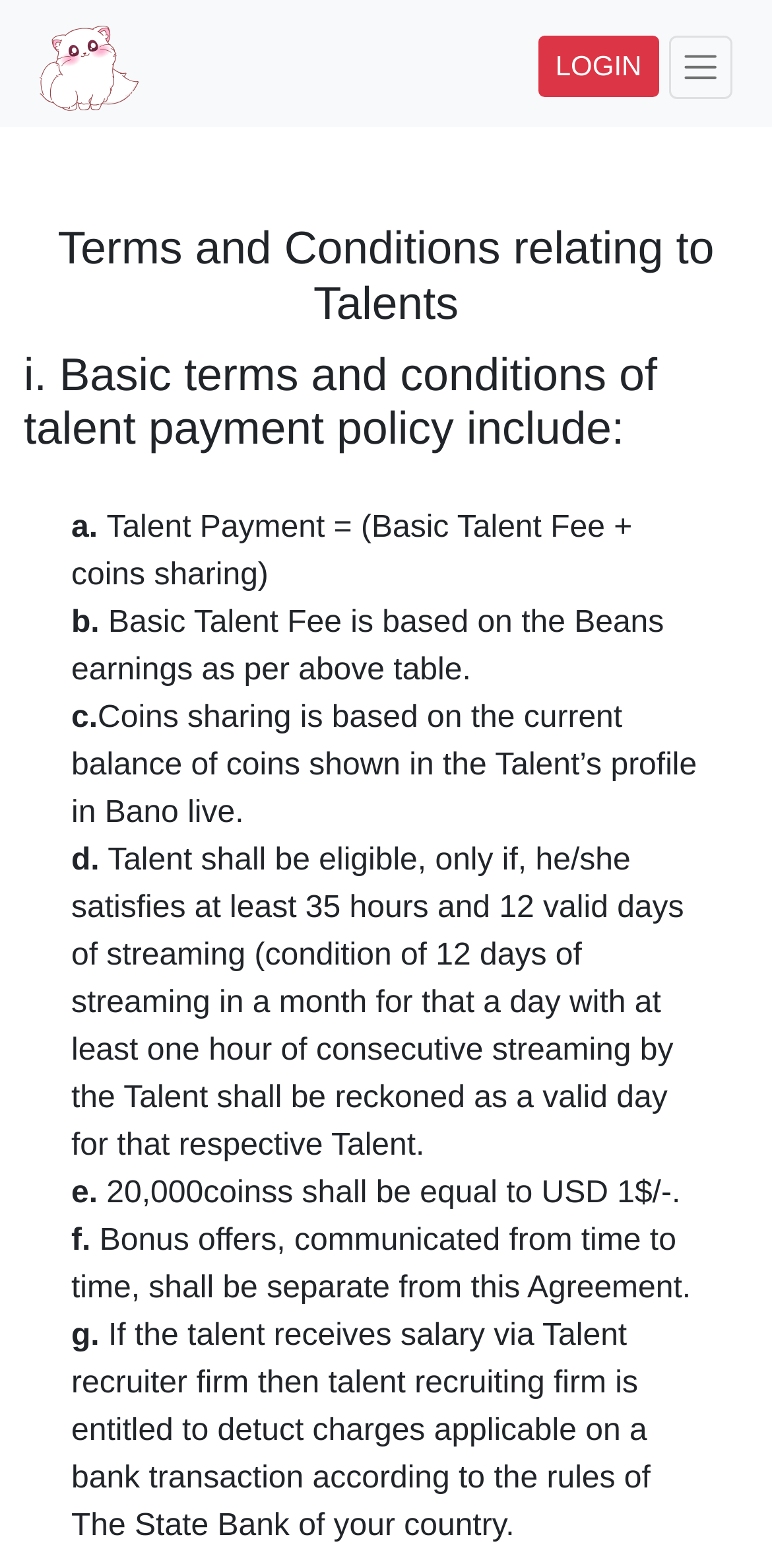Provide the bounding box coordinates for the specified HTML element described in this description: "parent_node: LOGIN aria-label="Toggle navigation"". The coordinates should be four float numbers ranging from 0 to 1, in the format [left, top, right, bottom].

[0.866, 0.023, 0.949, 0.064]